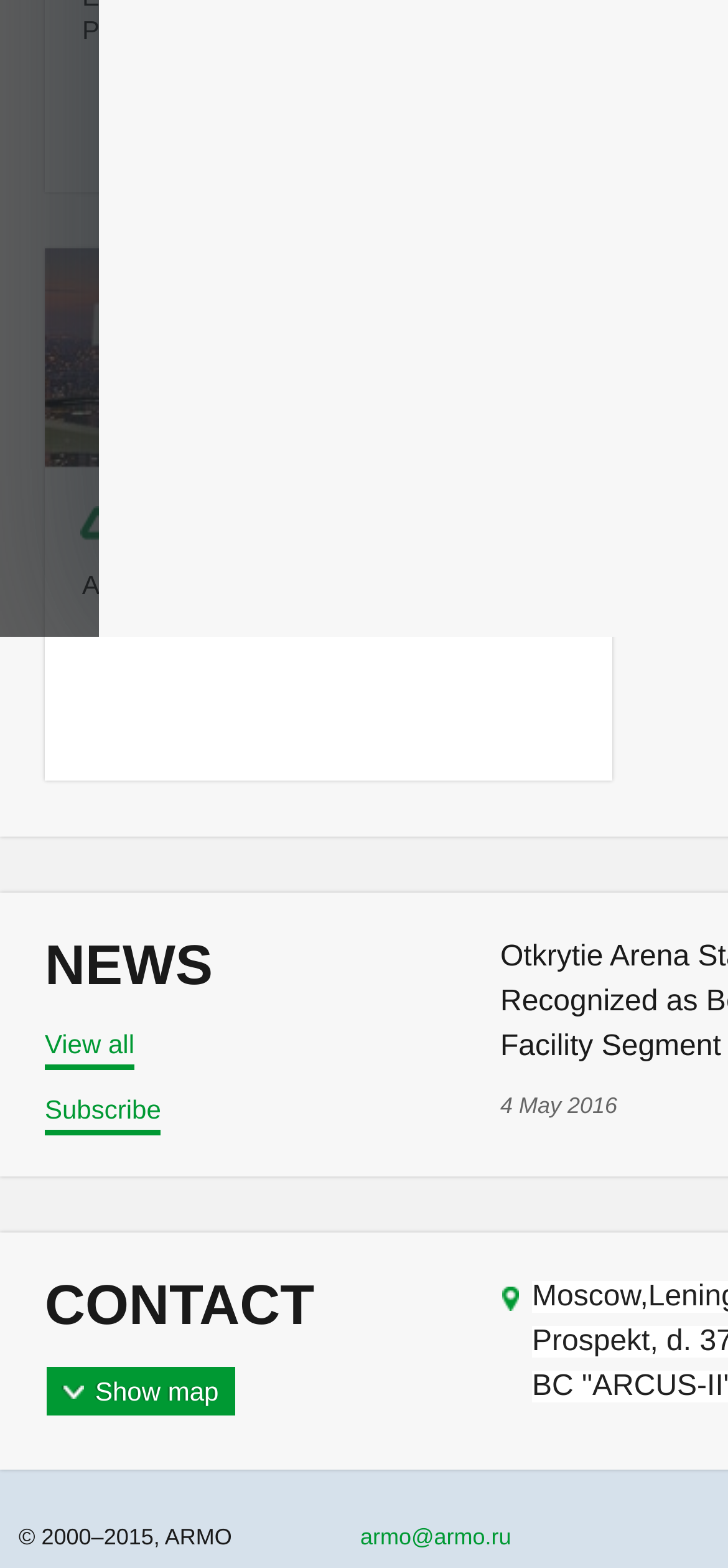Use a single word or phrase to answer the question:
What is the section above 'CONTACT'?

NEWS